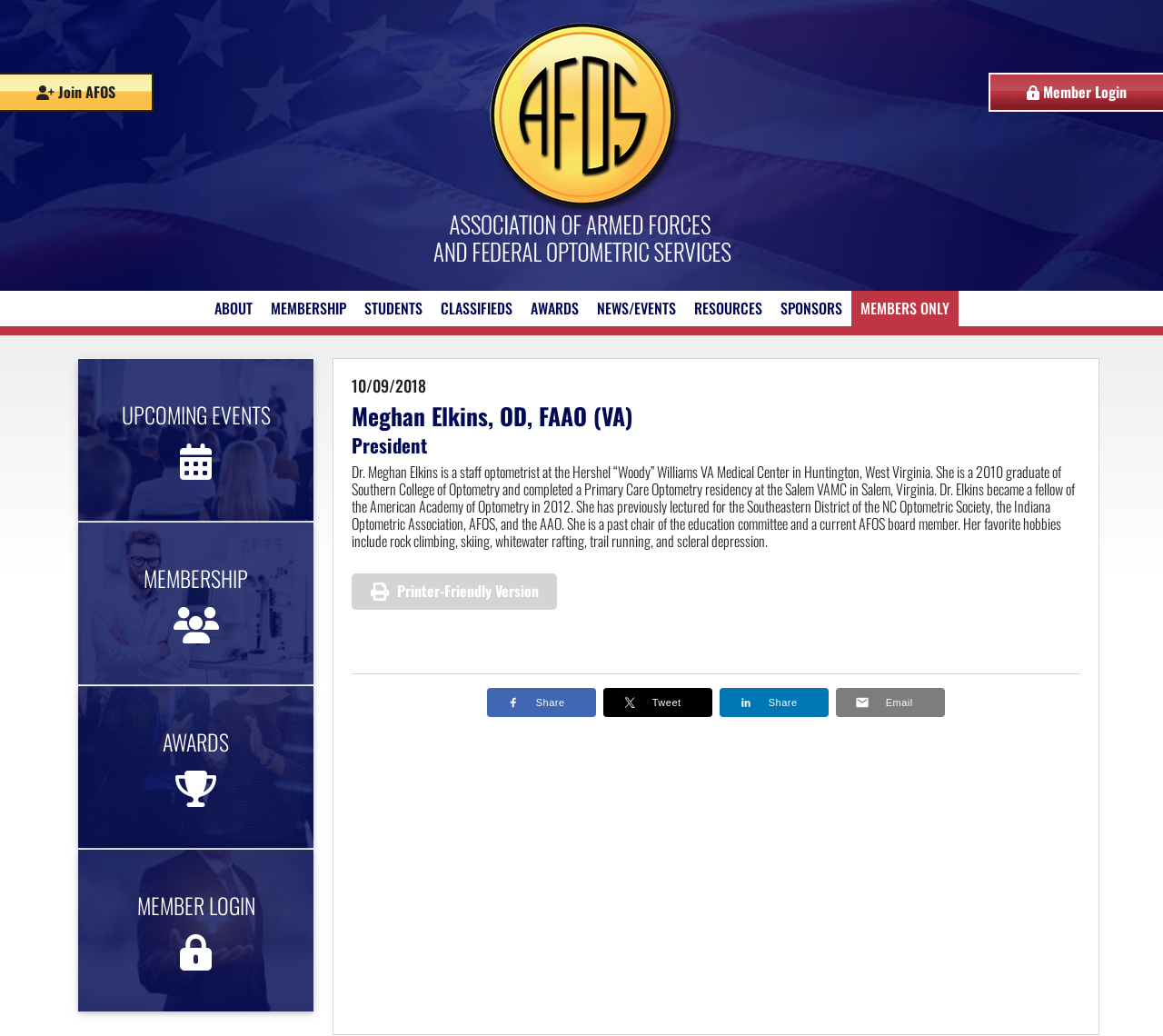Please locate the UI element described by "Member Login" and provide its bounding box coordinates.

[0.85, 0.07, 1.0, 0.108]